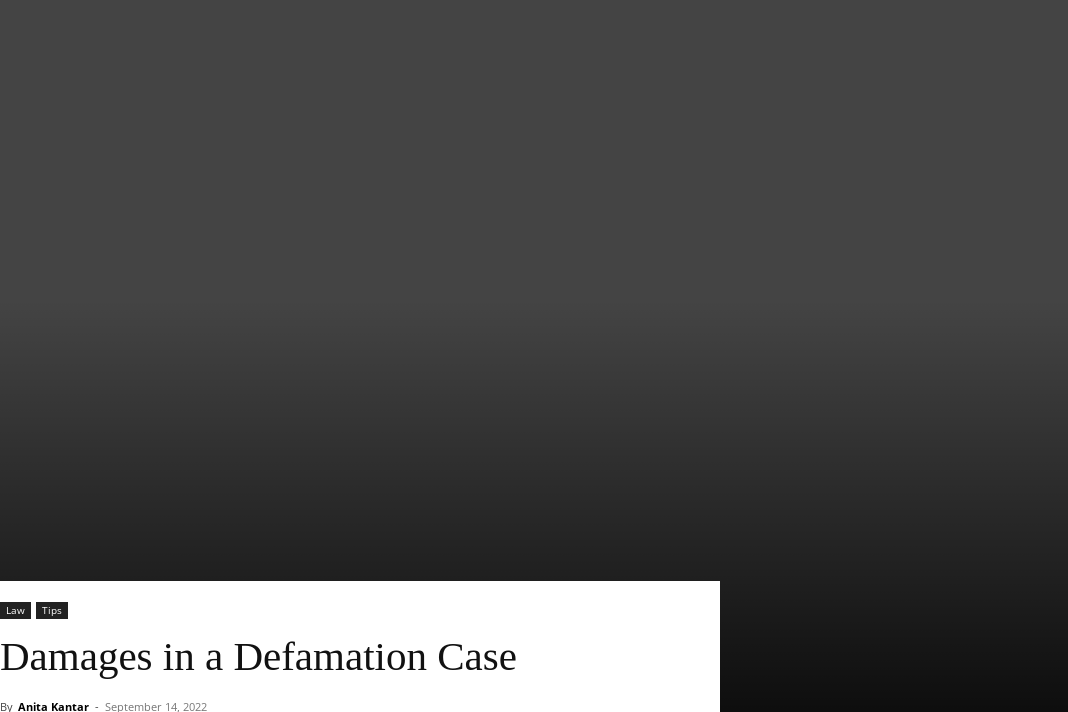Who is the author of the article?
Please answer the question as detailed as possible based on the image.

The author's name can be found in the caption, which mentions that the article was published by Anita Kantar on September 14, 2022.